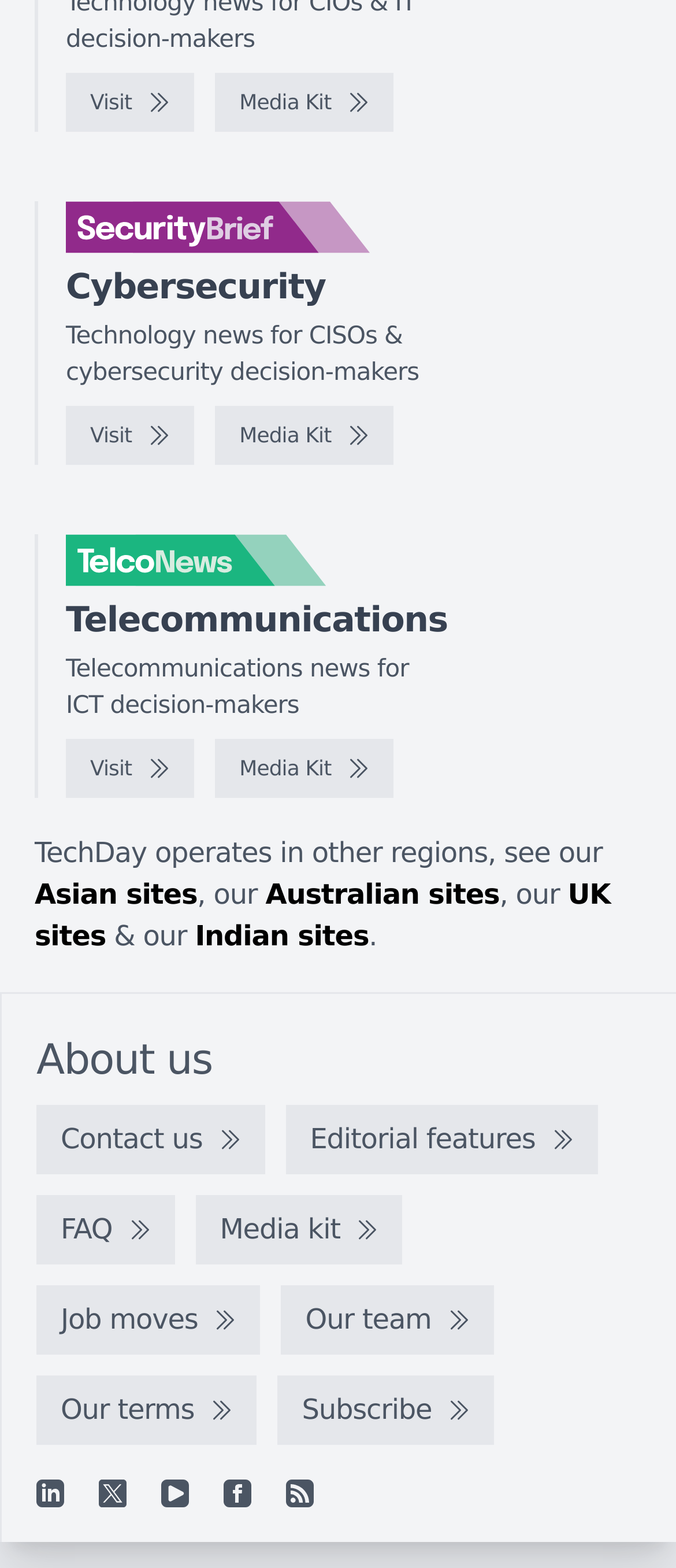What is the purpose of the 'Media Kit' link?
Please provide a single word or phrase as your answer based on the screenshot.

Unknown